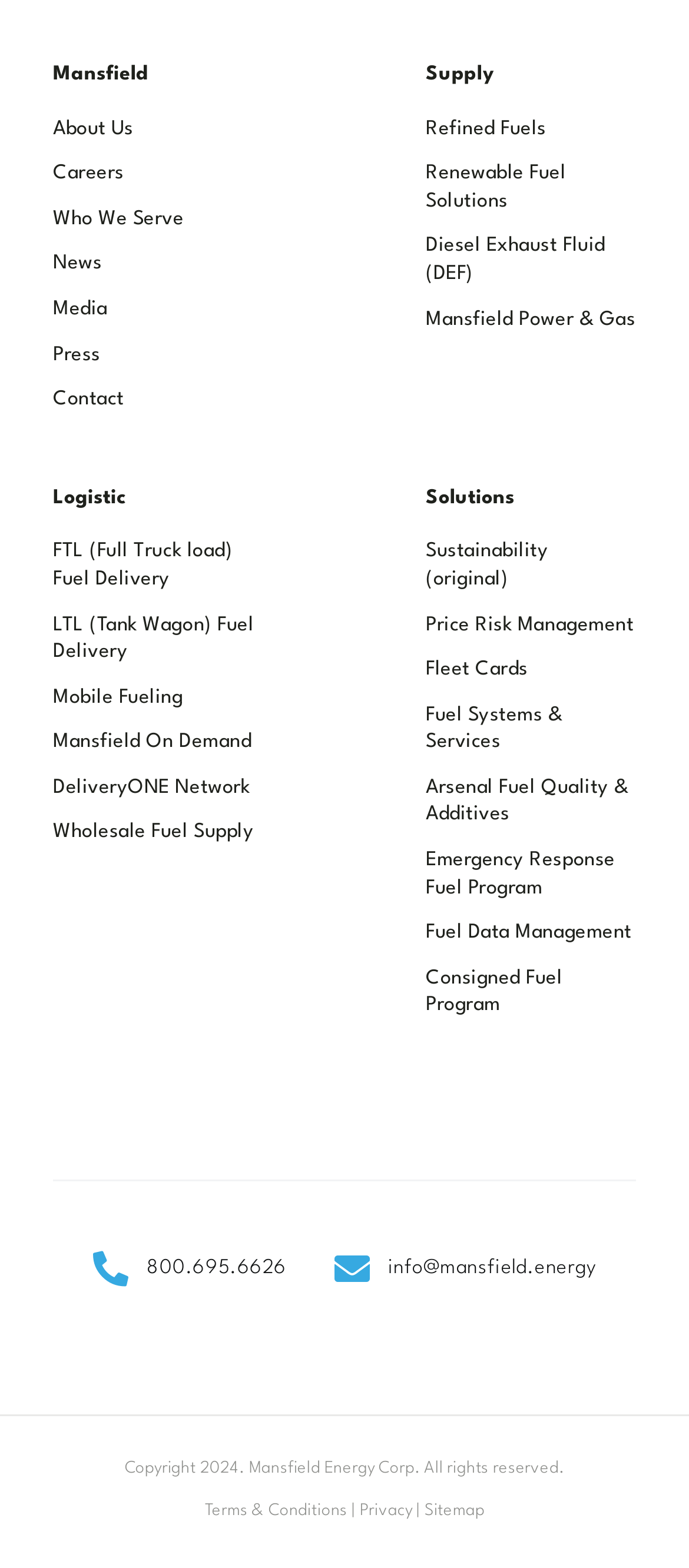Please identify the bounding box coordinates of the element's region that I should click in order to complete the following instruction: "View Refined Fuels". The bounding box coordinates consist of four float numbers between 0 and 1, i.e., [left, top, right, bottom].

[0.618, 0.074, 0.923, 0.103]